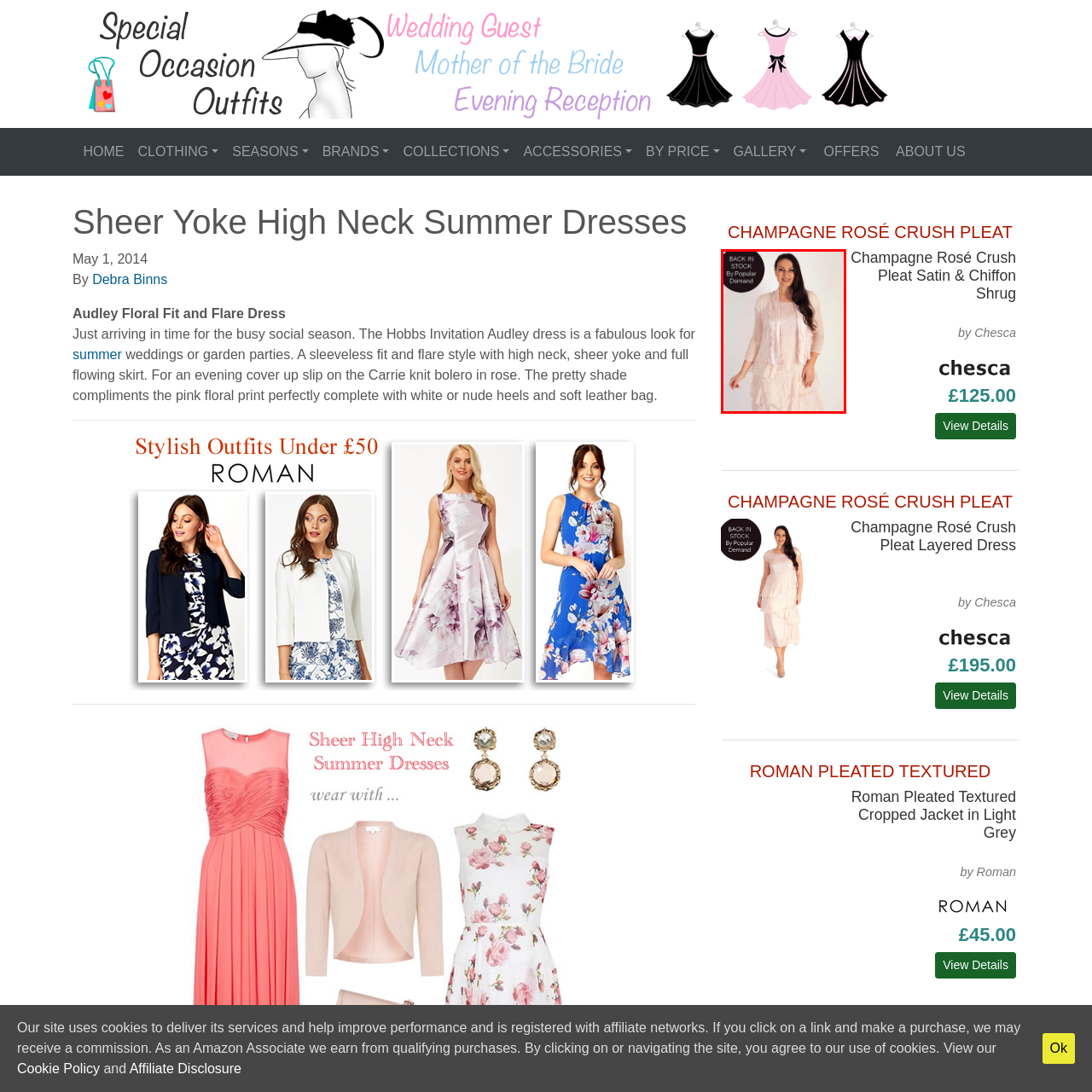What is the purpose of the shrug?  
Look closely at the image marked by the red border and give a detailed response rooted in the visual details found within the image.

The caption states that the shrug is 'perfect for layering over dresses for weddings, garden parties, or evening events', indicating that the purpose of the shrug is to add an extra layer of style and comfort to an outfit.